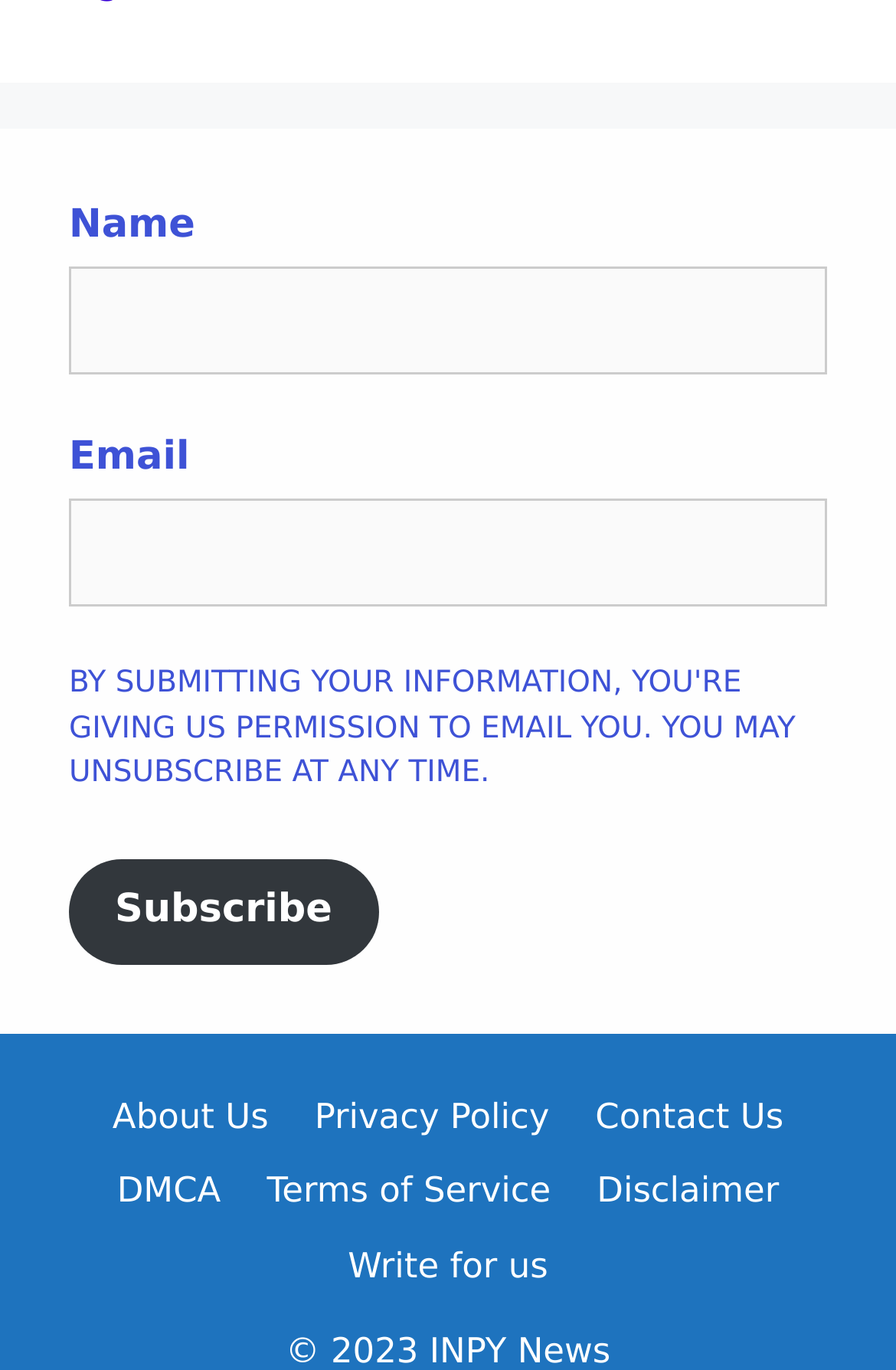Determine the bounding box coordinates of the clickable region to execute the instruction: "Subscribe to the newsletter". The coordinates should be four float numbers between 0 and 1, denoted as [left, top, right, bottom].

[0.077, 0.628, 0.422, 0.704]